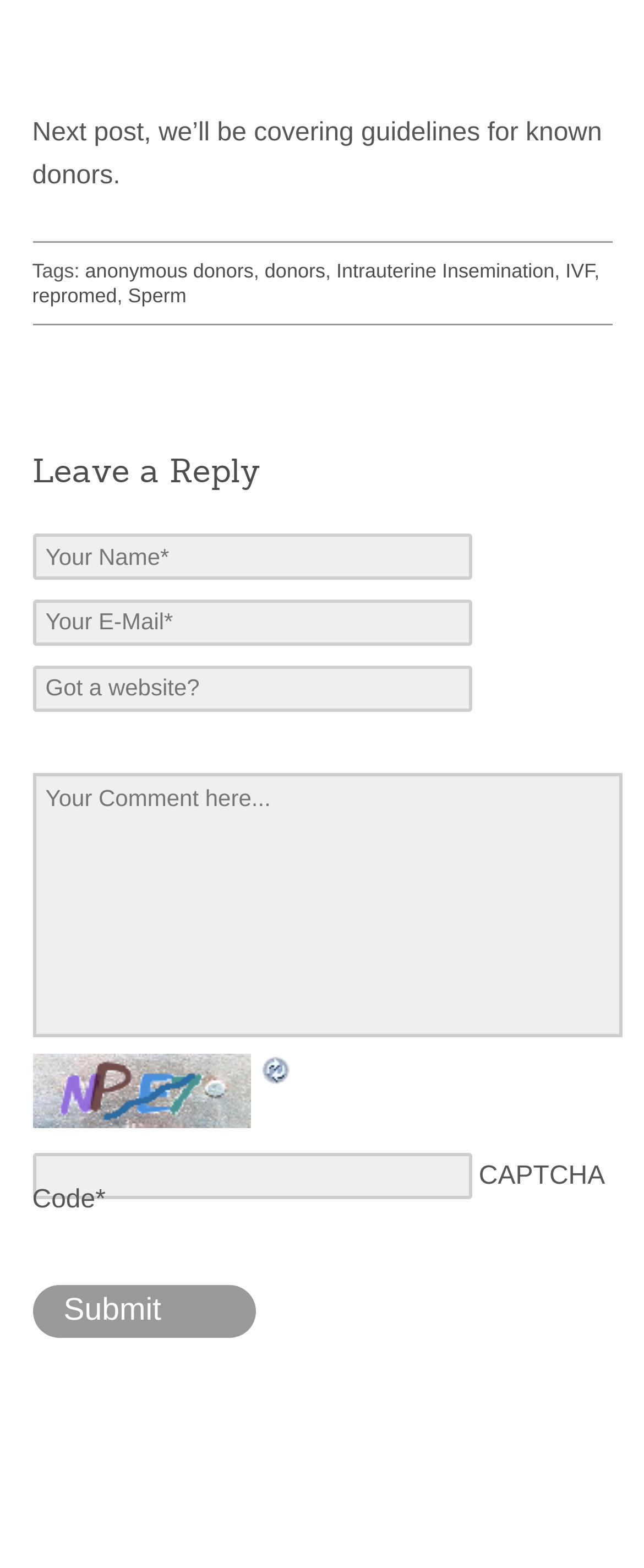What is the function of the 'Refresh Image' link?
Answer the question using a single word or phrase, according to the image.

Get a new CAPTCHA